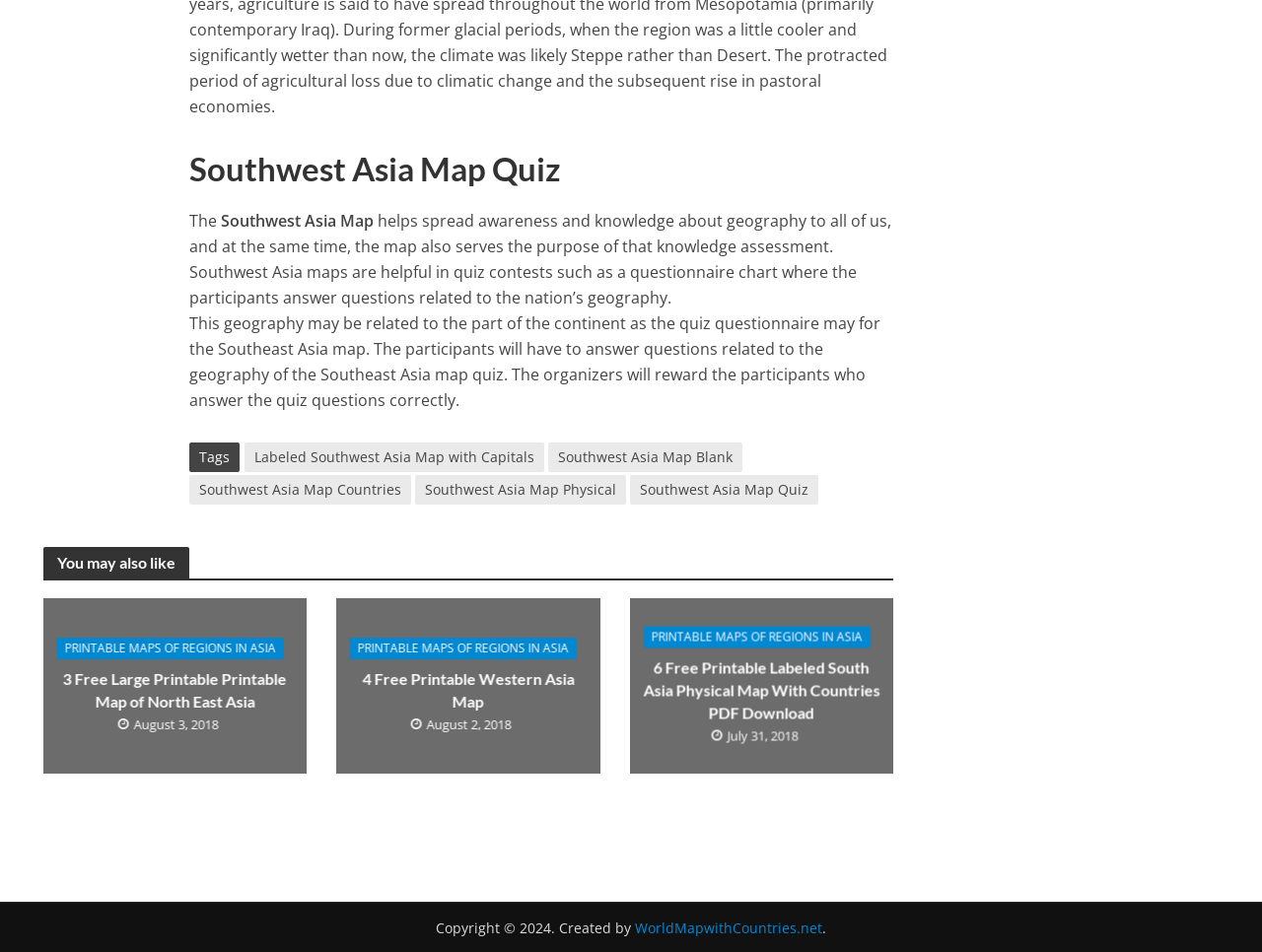Please find the bounding box coordinates of the element's region to be clicked to carry out this instruction: "View 'Southwest Asia Map Quiz'".

[0.499, 0.499, 0.649, 0.53]